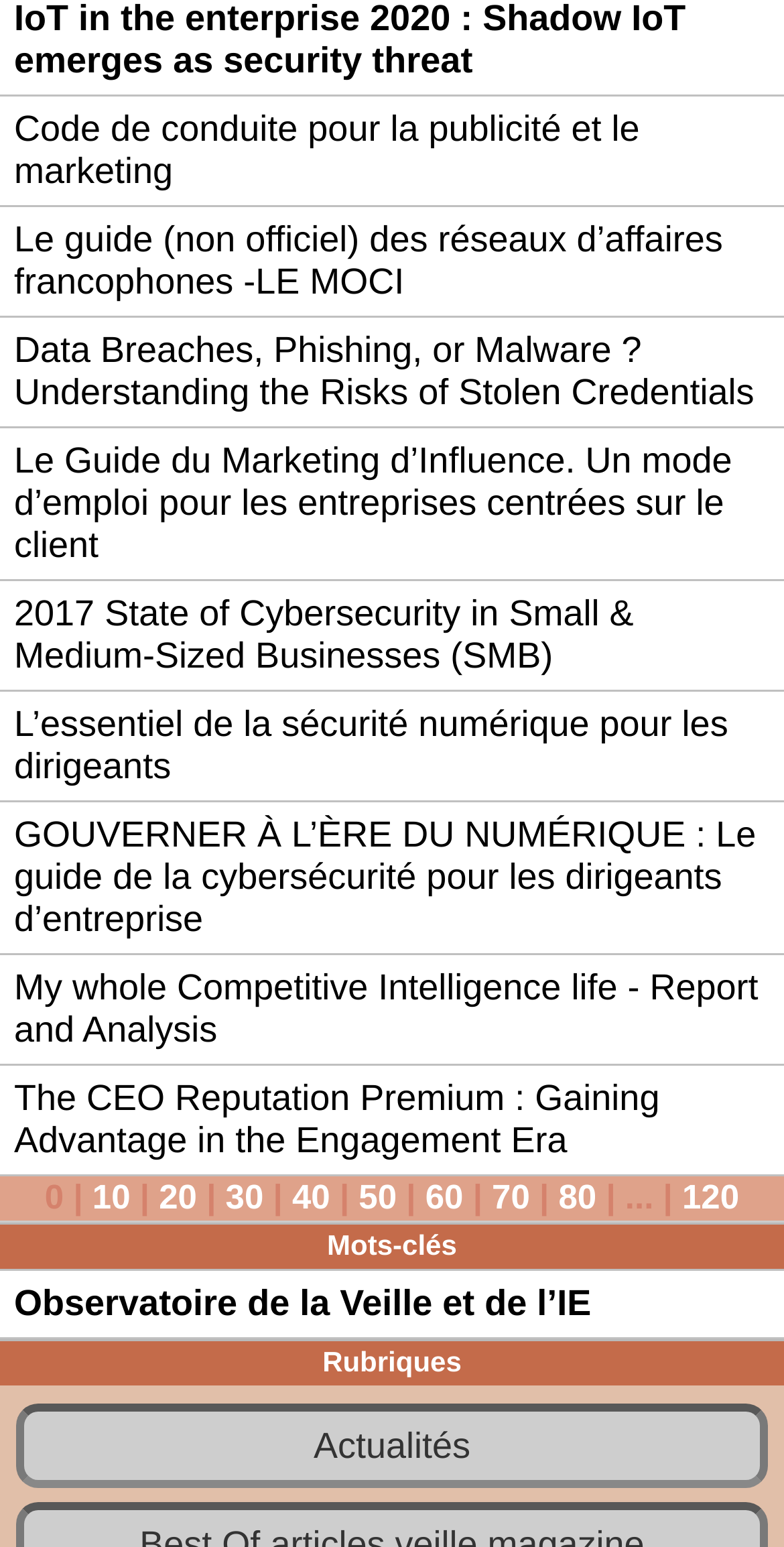Please locate the bounding box coordinates of the region I need to click to follow this instruction: "View page 10".

[0.118, 0.762, 0.166, 0.789]